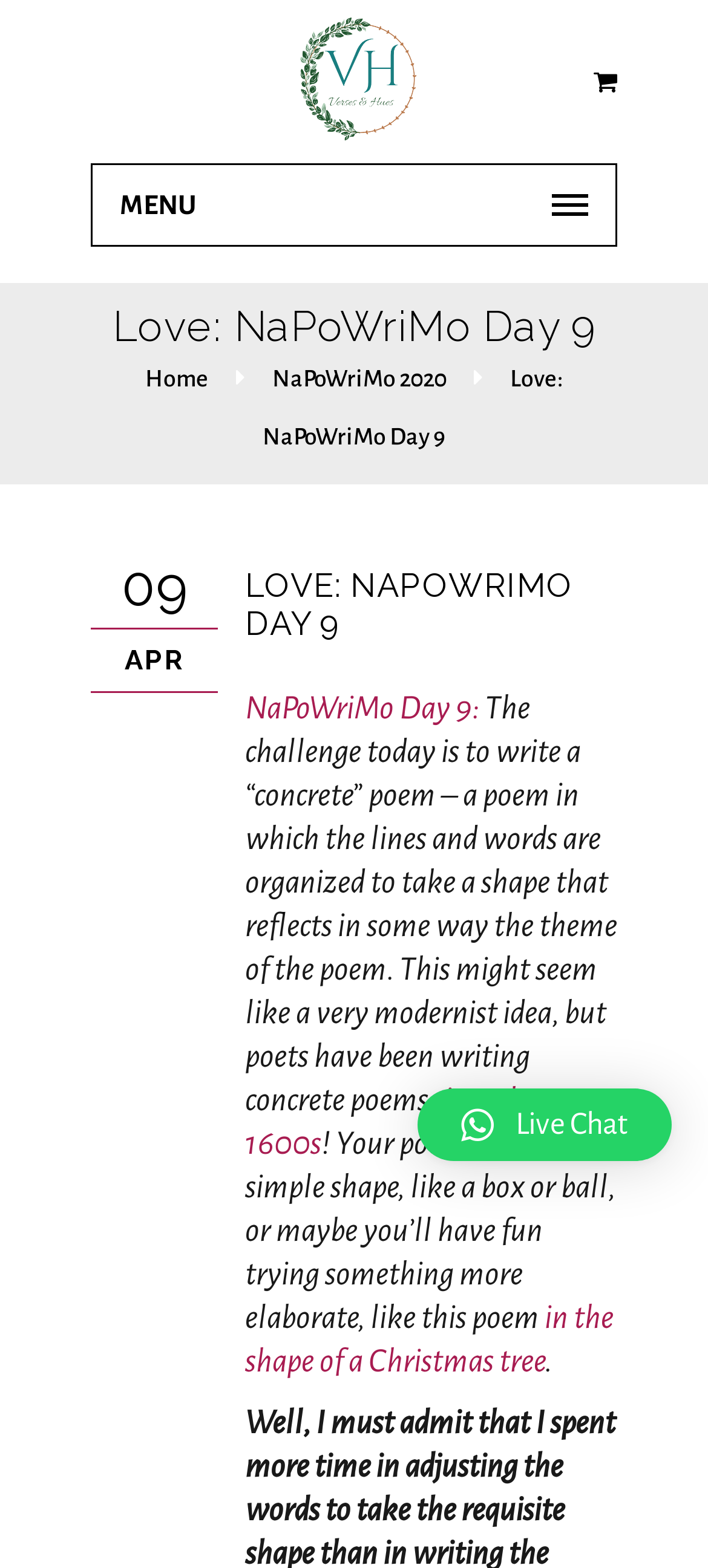Using the element description Love: NaPoWriMo Day 9, predict the bounding box coordinates for the UI element. Provide the coordinates in (top-left x, top-left y, bottom-right x, bottom-right y) format with values ranging from 0 to 1.

[0.371, 0.234, 0.795, 0.287]